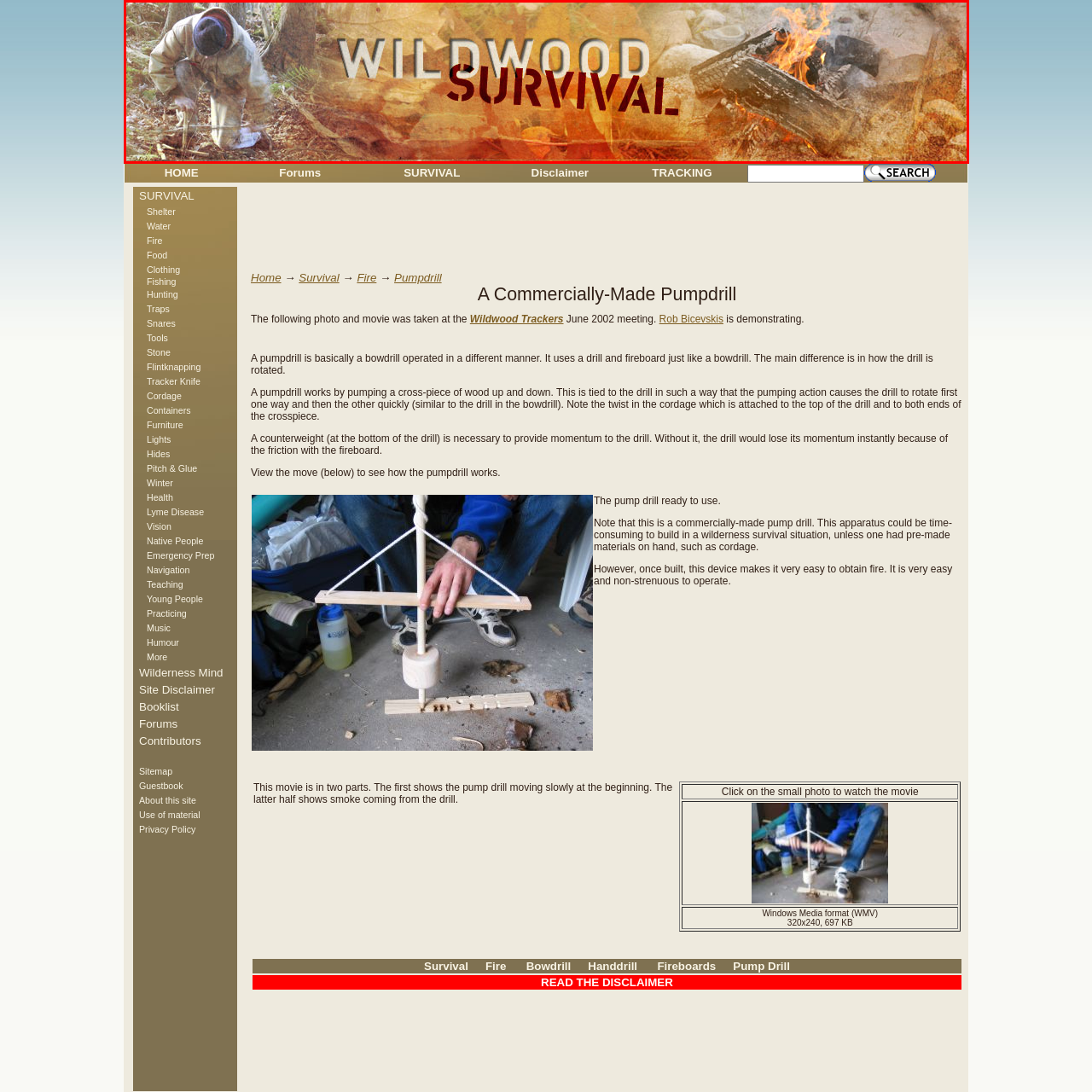What does the fire symbolize?
Inspect the image indicated by the red outline and answer the question with a single word or short phrase.

Warmth, energy, and survival techniques